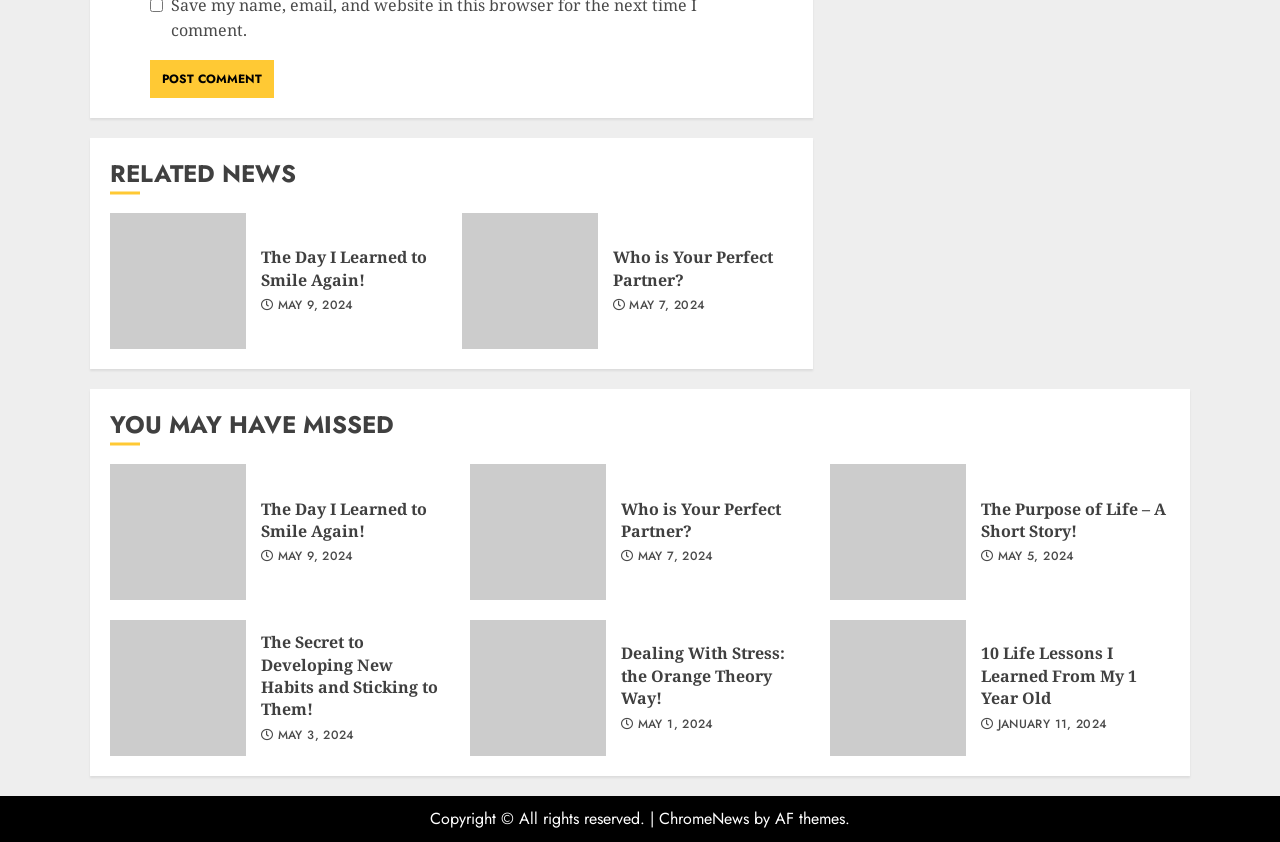Please provide a comprehensive response to the question below by analyzing the image: 
How many news articles are listed on the webpage?

I counted the number of news article headings on the webpage, which are 'The Day I Learned to Smile Again!', 'Who is Your Perfect Partner?', 'The Purpose of Life – A Short Story!', 'The Secret to Developing New Habits and Sticking to Them!', 'Dealing With Stress: the Orange Theory Way!', '10 Life Lessons I Learned From My 1 Year Old', and found that there are 8 news articles listed.